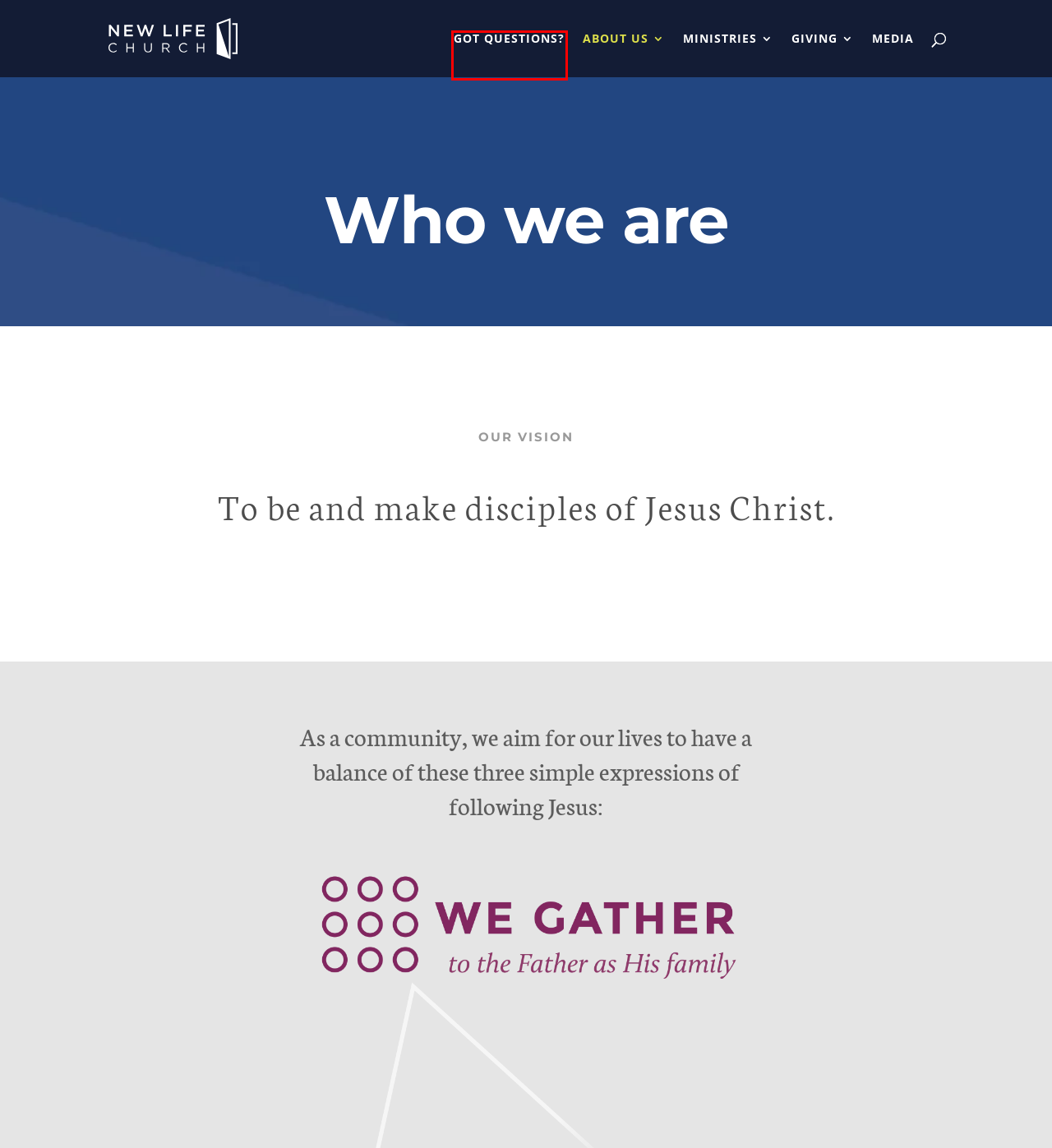Examine the screenshot of the webpage, noting the red bounding box around a UI element. Pick the webpage description that best matches the new page after the element in the red bounding box is clicked. Here are the candidates:
A. Giving - New Life Church
B. Got Questions? - New Life Church
C. New Life Church, Tunbridge Wells – Being and making disciples
D. Family — Relational Mission
E. About us - Evangelical Alliance
F. Media - New Life Church
G. Hello - New Life Church
H. Privacy Policy - New Life Church

B